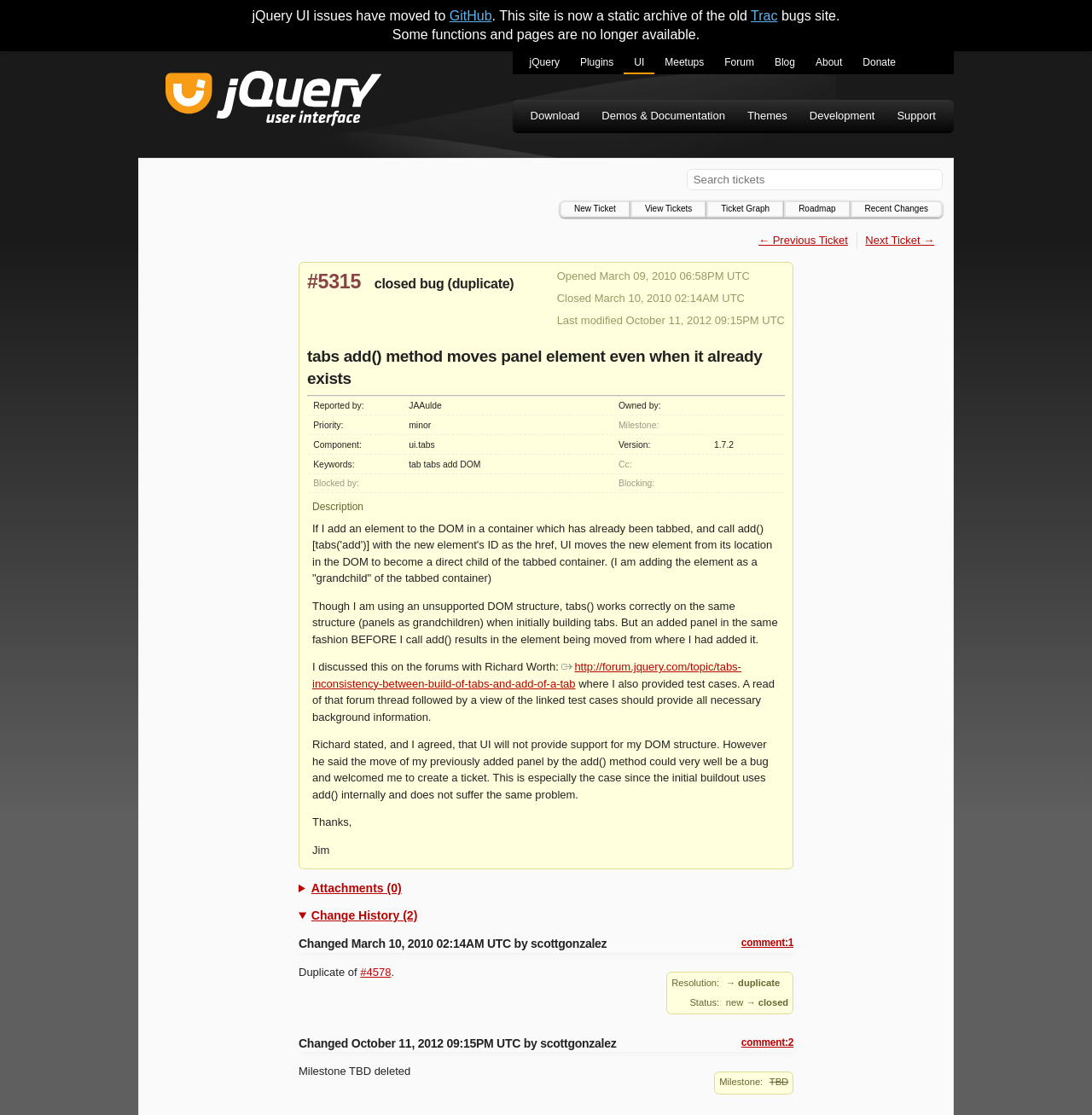Analyze the image and give a detailed response to the question:
What is the priority of the bug?

I found the answer by examining the table with the rowheader 'Priority:' and the corresponding gridcell containing the text 'minor'.